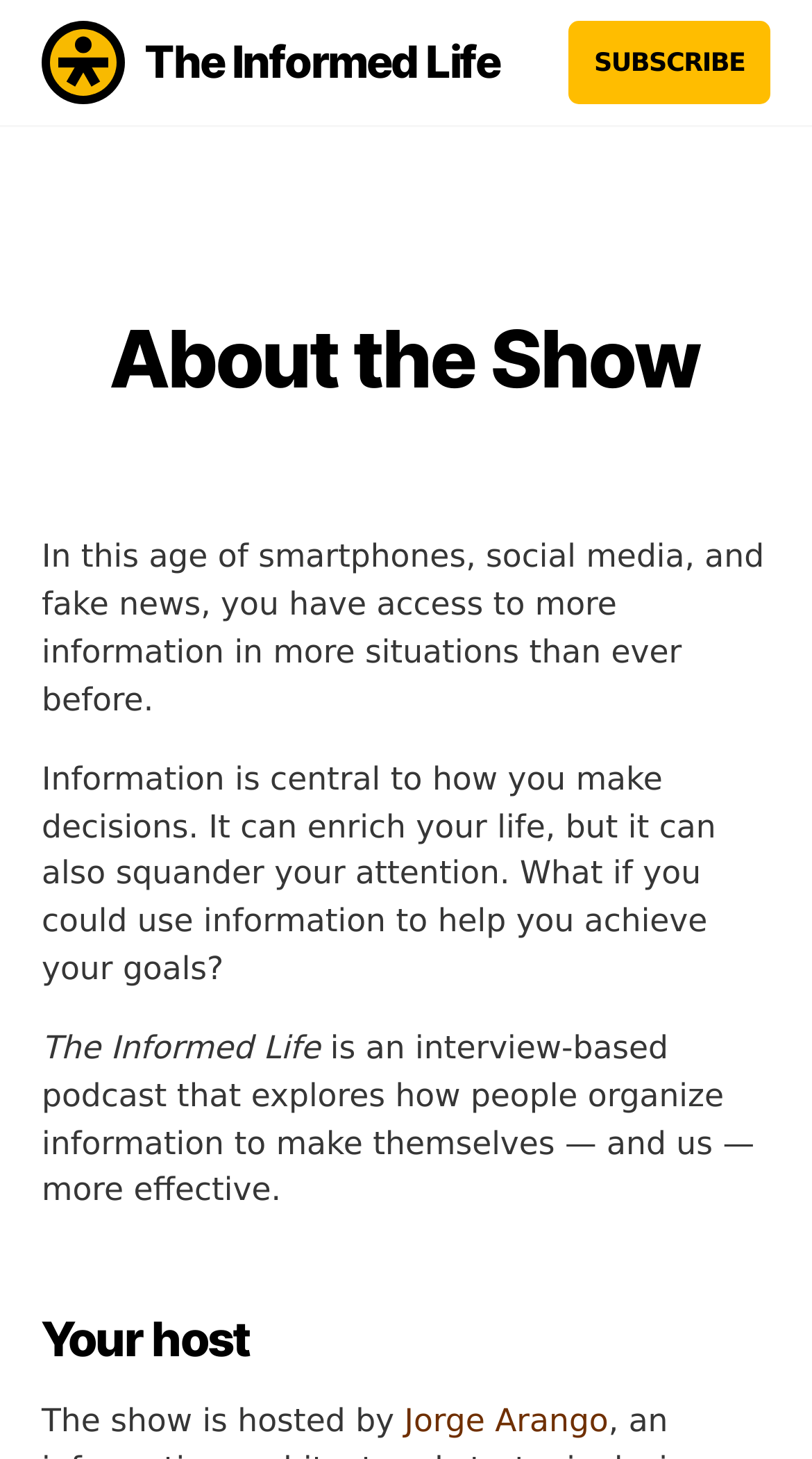What is the name of the podcast?
Please answer using one word or phrase, based on the screenshot.

The Informed Life